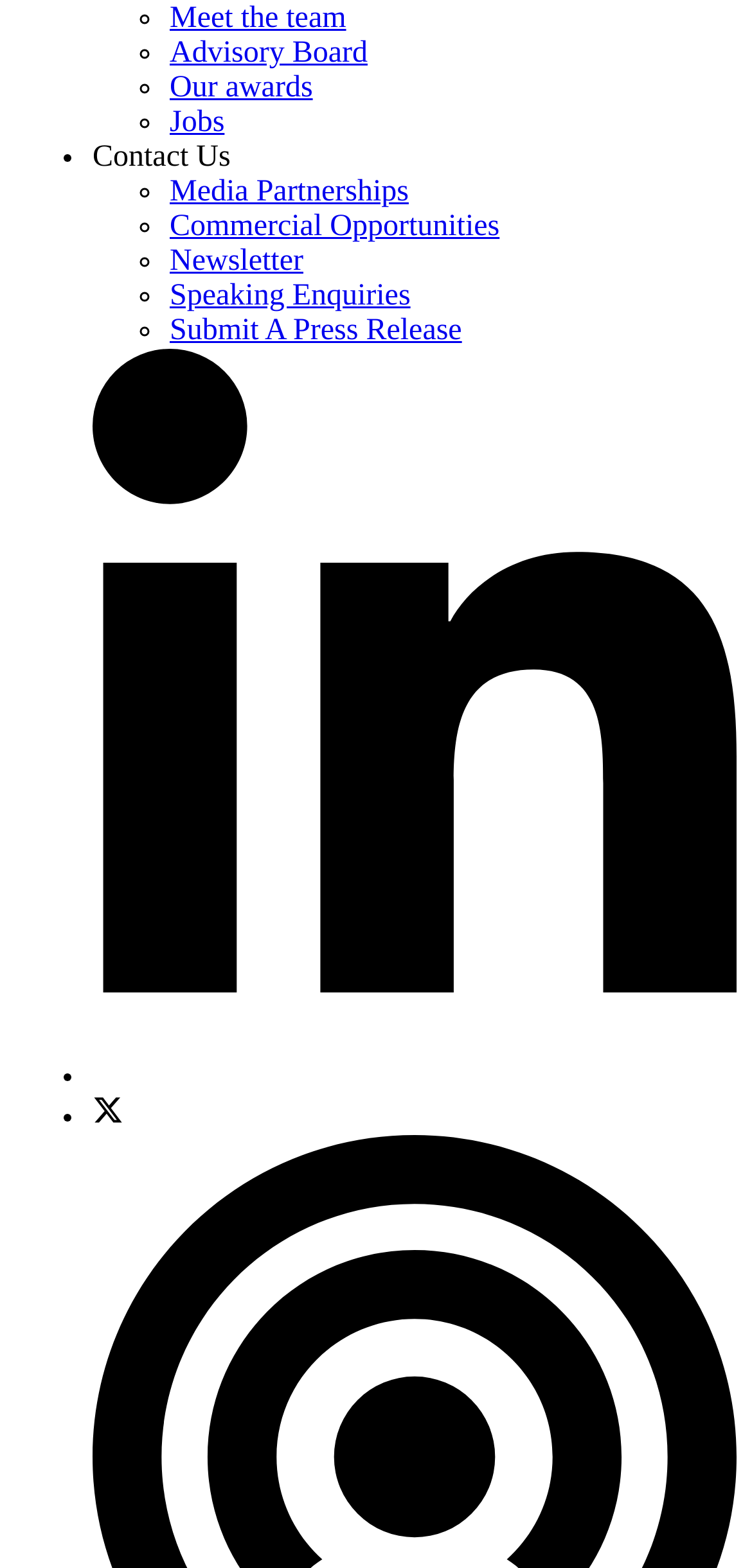Extract the bounding box of the UI element described as: "Advisory Board".

[0.226, 0.023, 0.489, 0.044]